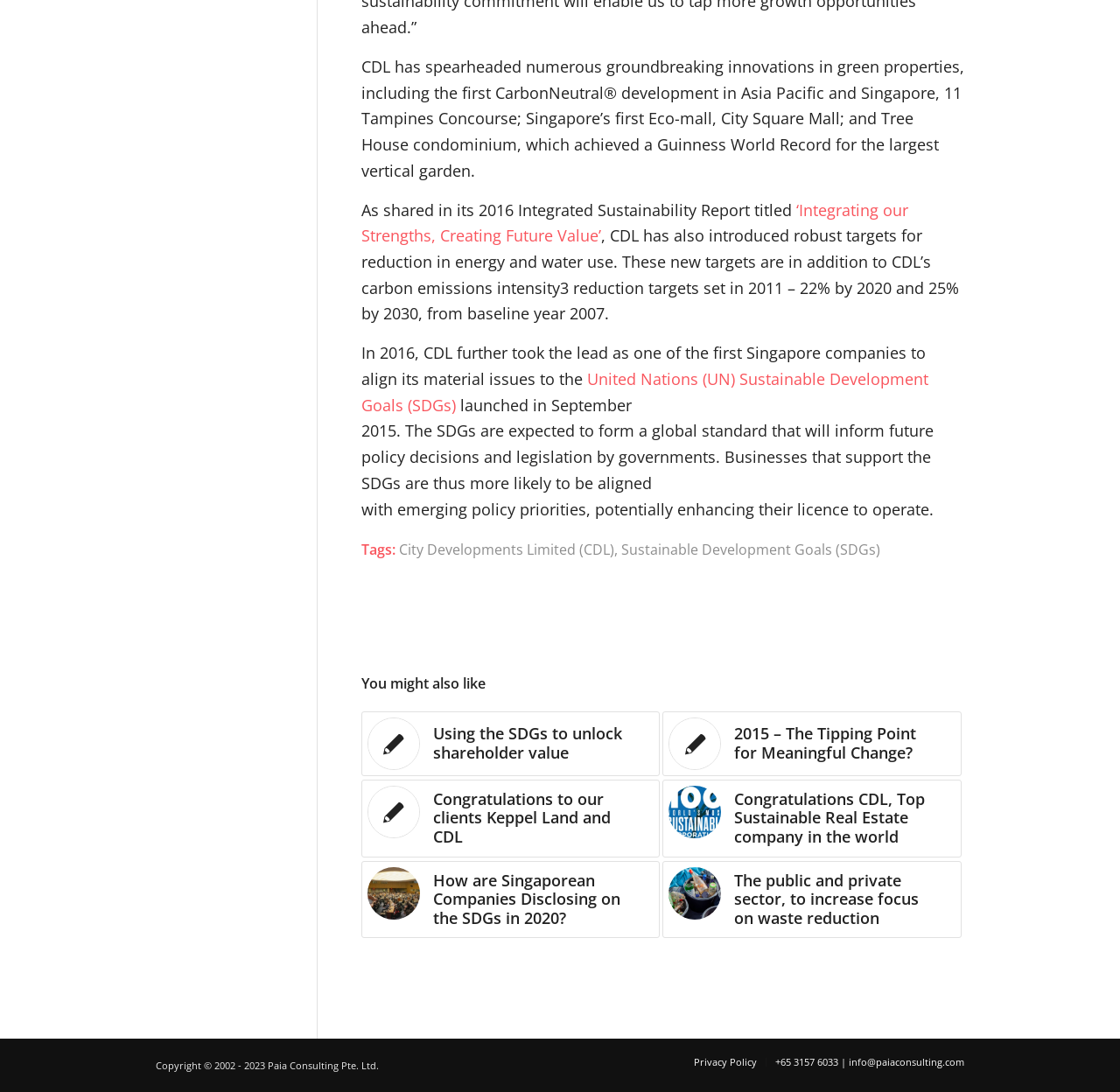Please identify the bounding box coordinates of the element's region that should be clicked to execute the following instruction: "Read more about the United Nations Sustainable Development Goals". The bounding box coordinates must be four float numbers between 0 and 1, i.e., [left, top, right, bottom].

[0.323, 0.337, 0.829, 0.38]